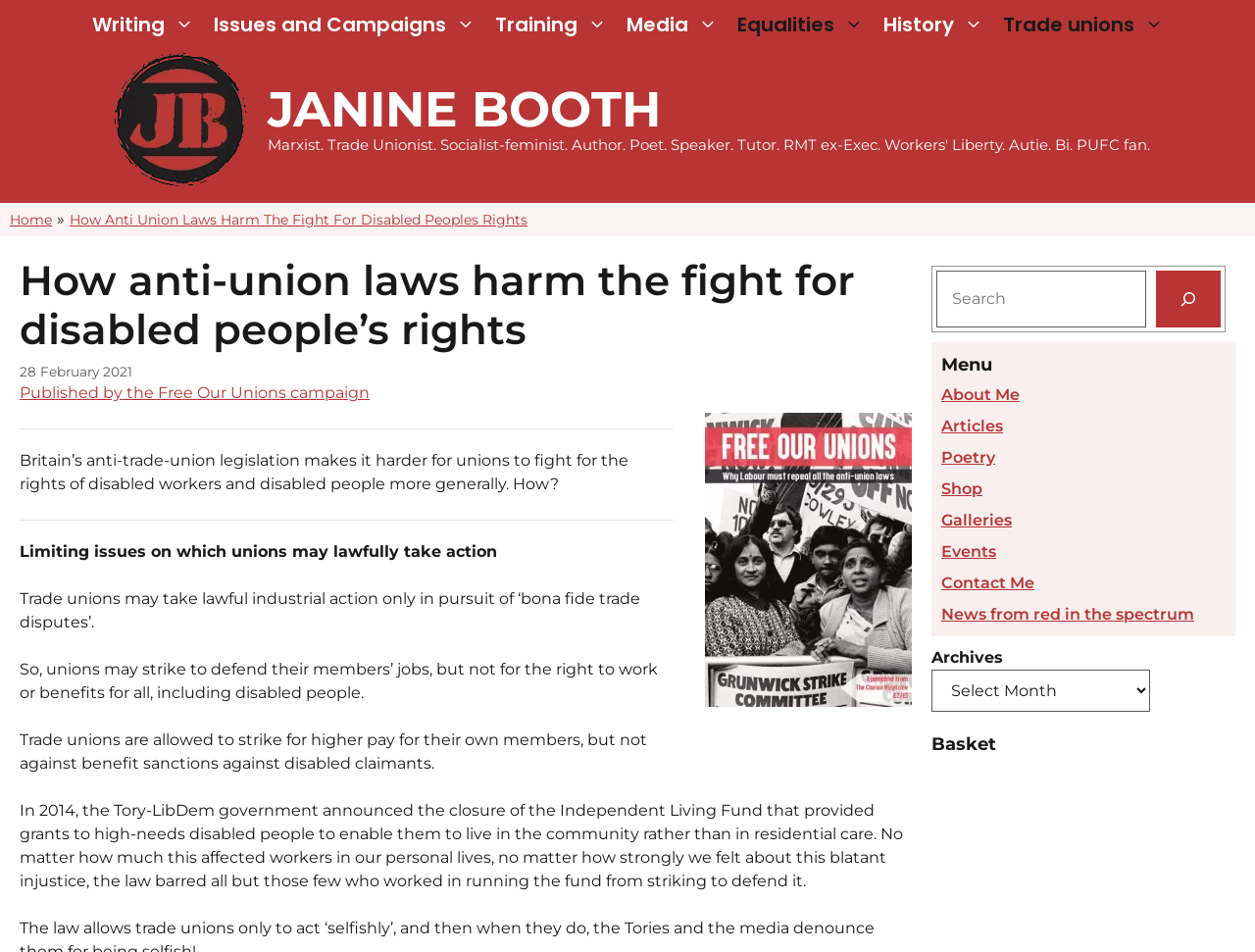Please find the bounding box coordinates of the element that you should click to achieve the following instruction: "Click on the 'Writing' link". The coordinates should be presented as four float numbers between 0 and 1: [left, top, right, bottom].

[0.065, 0.0, 0.162, 0.051]